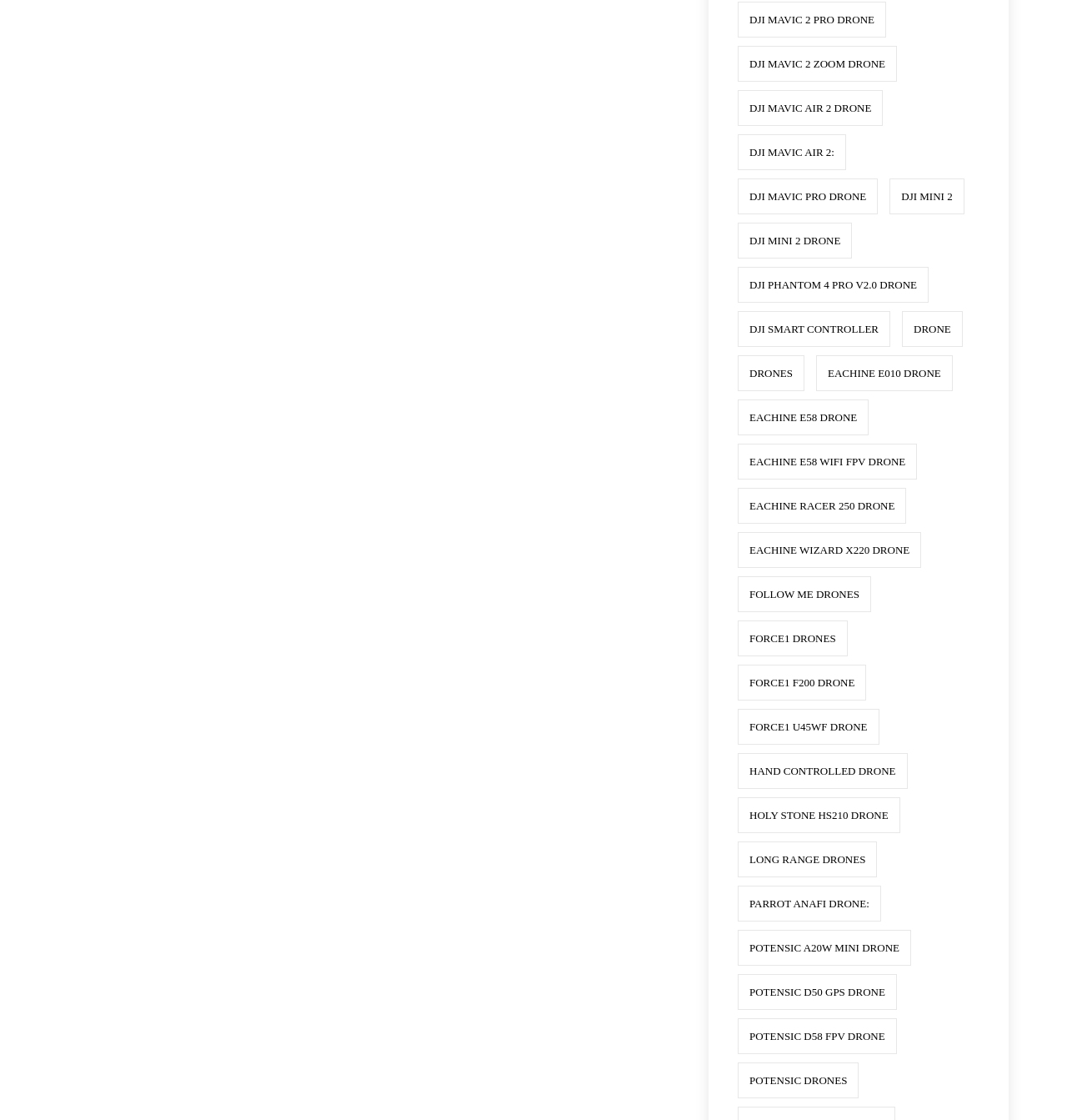Please provide the bounding box coordinates for the element that needs to be clicked to perform the instruction: "Learn about EACHINE E010 Drone". The coordinates must consist of four float numbers between 0 and 1, formatted as [left, top, right, bottom].

[0.765, 0.317, 0.893, 0.349]